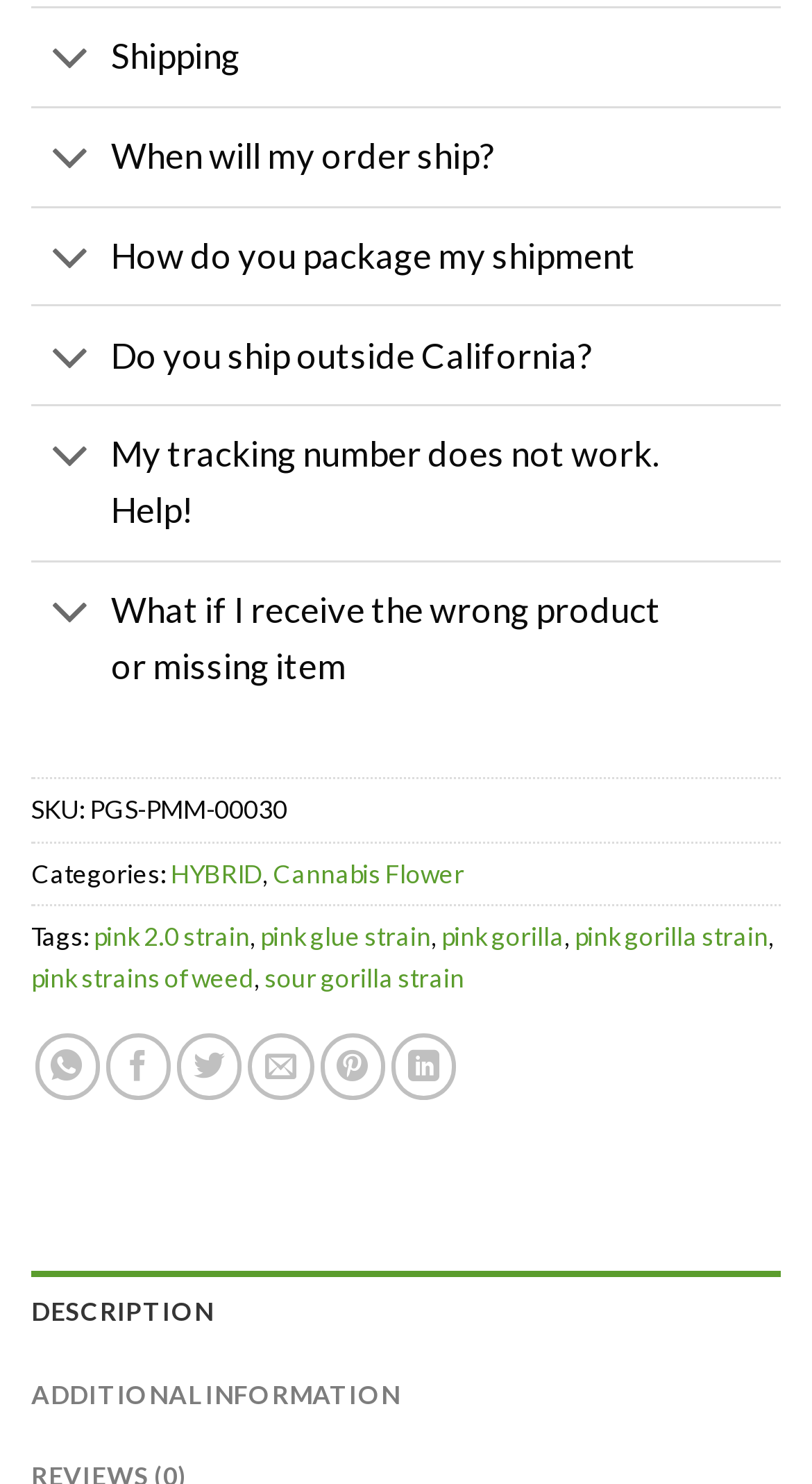Please identify the bounding box coordinates of the region to click in order to complete the task: "Click on HYBRID category". The coordinates must be four float numbers between 0 and 1, specified as [left, top, right, bottom].

[0.21, 0.578, 0.323, 0.599]